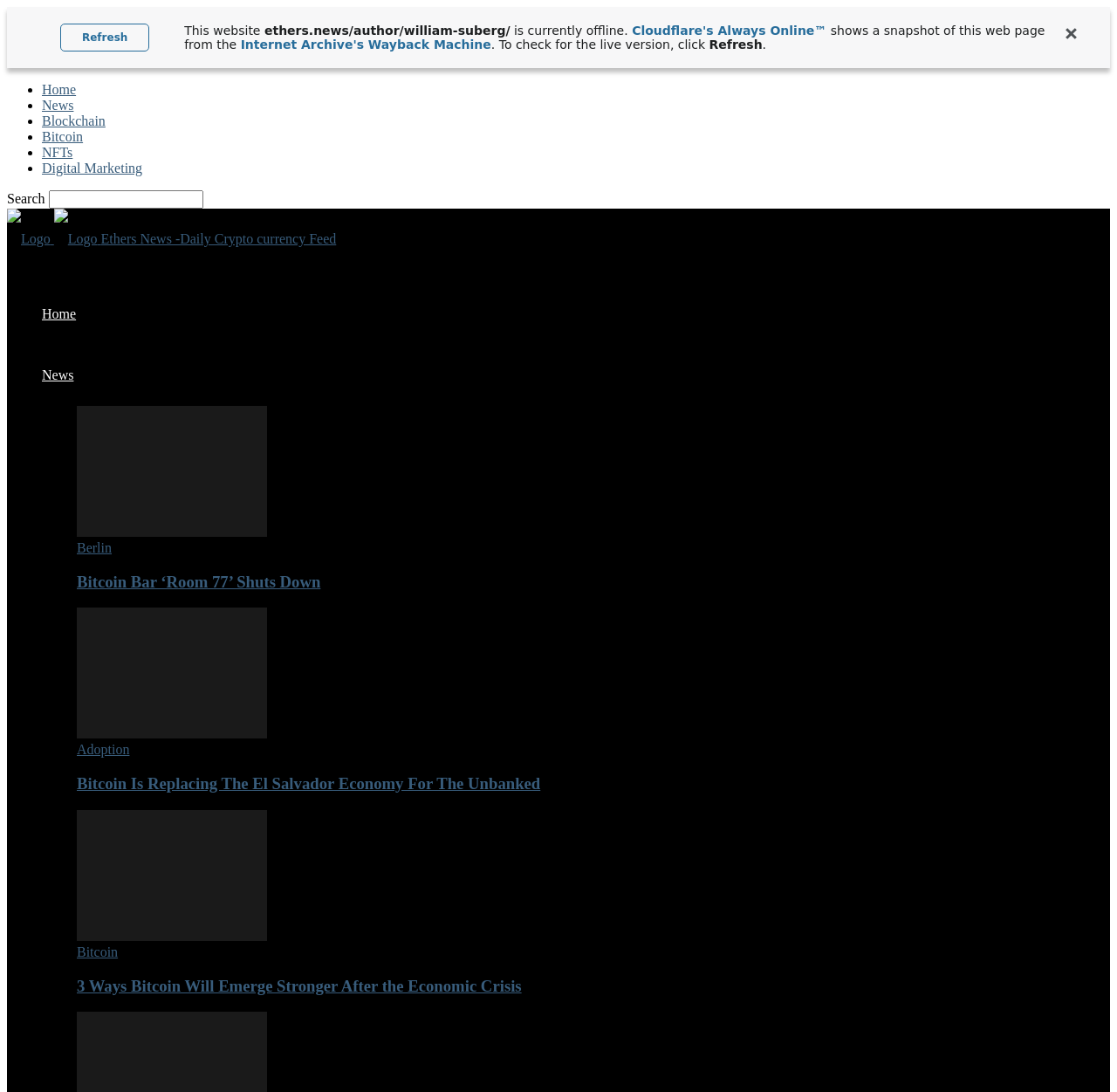Specify the bounding box coordinates of the area to click in order to execute this command: 'Check the logo of Ethers News'. The coordinates should consist of four float numbers ranging from 0 to 1, and should be formatted as [left, top, right, bottom].

[0.006, 0.191, 0.045, 0.247]